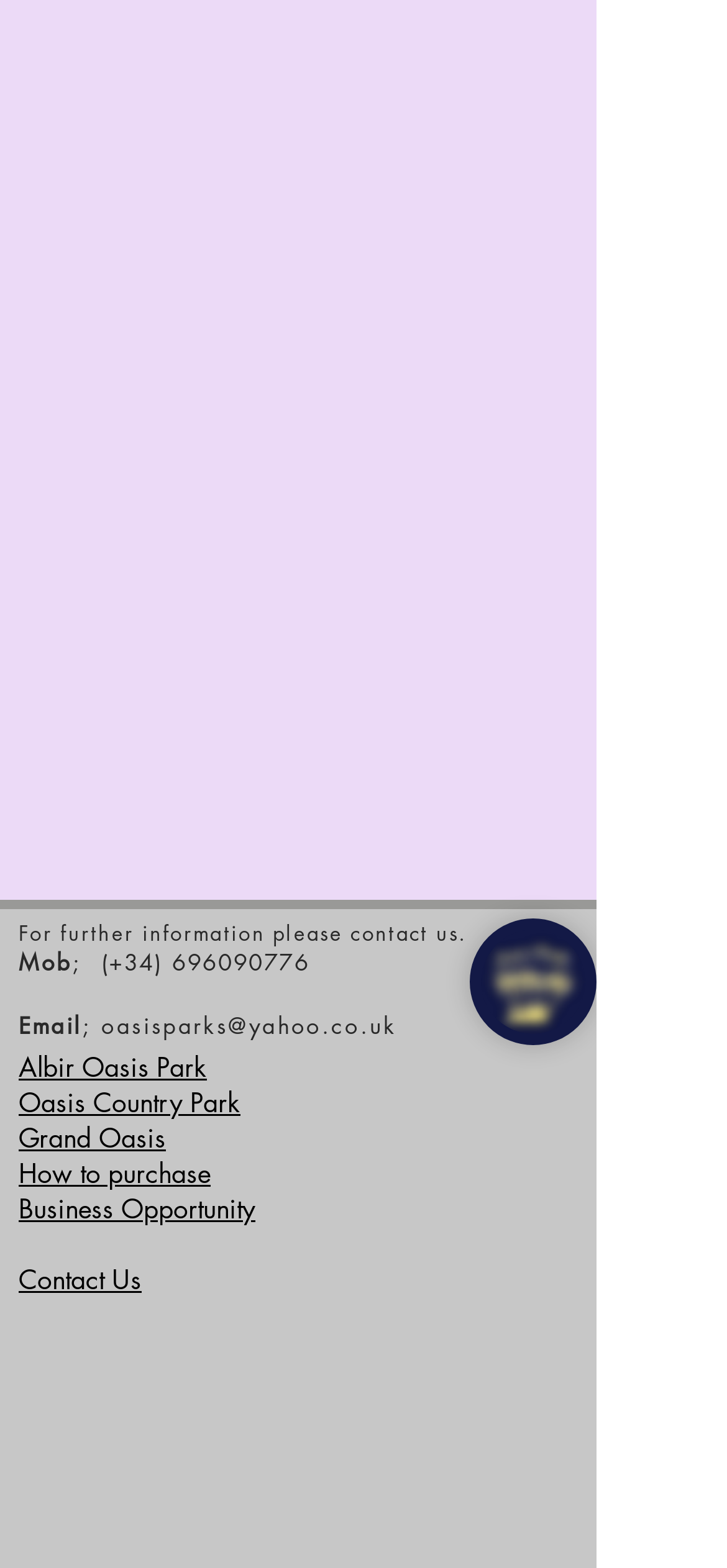Identify the coordinates of the bounding box for the element described below: "Albir Oasis Park". Return the coordinates as four float numbers between 0 and 1: [left, top, right, bottom].

[0.026, 0.669, 0.285, 0.691]